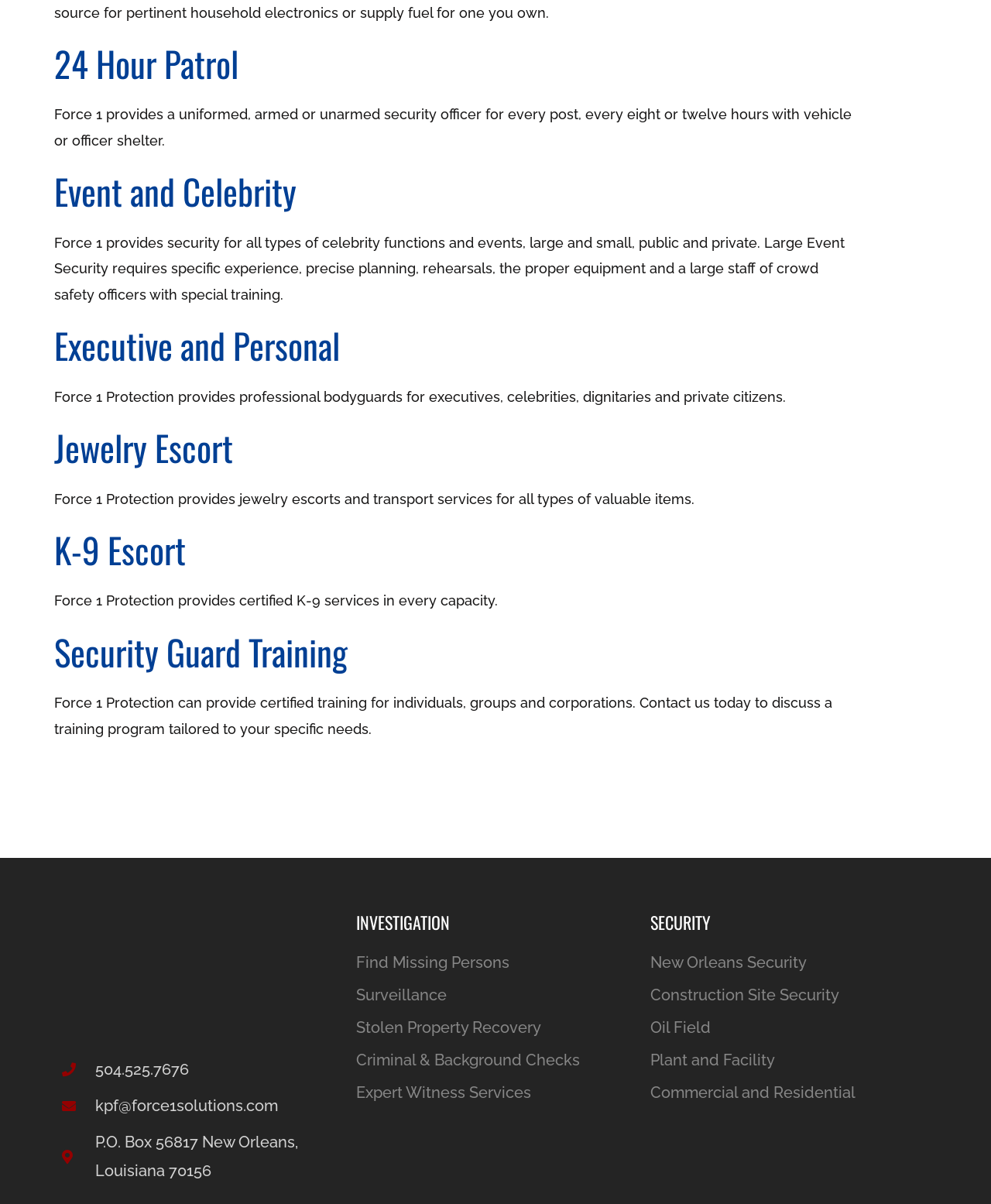Locate the bounding box coordinates of the clickable region necessary to complete the following instruction: "View Investigation services". Provide the coordinates in the format of four float numbers between 0 and 1, i.e., [left, top, right, bottom].

[0.359, 0.758, 0.641, 0.775]